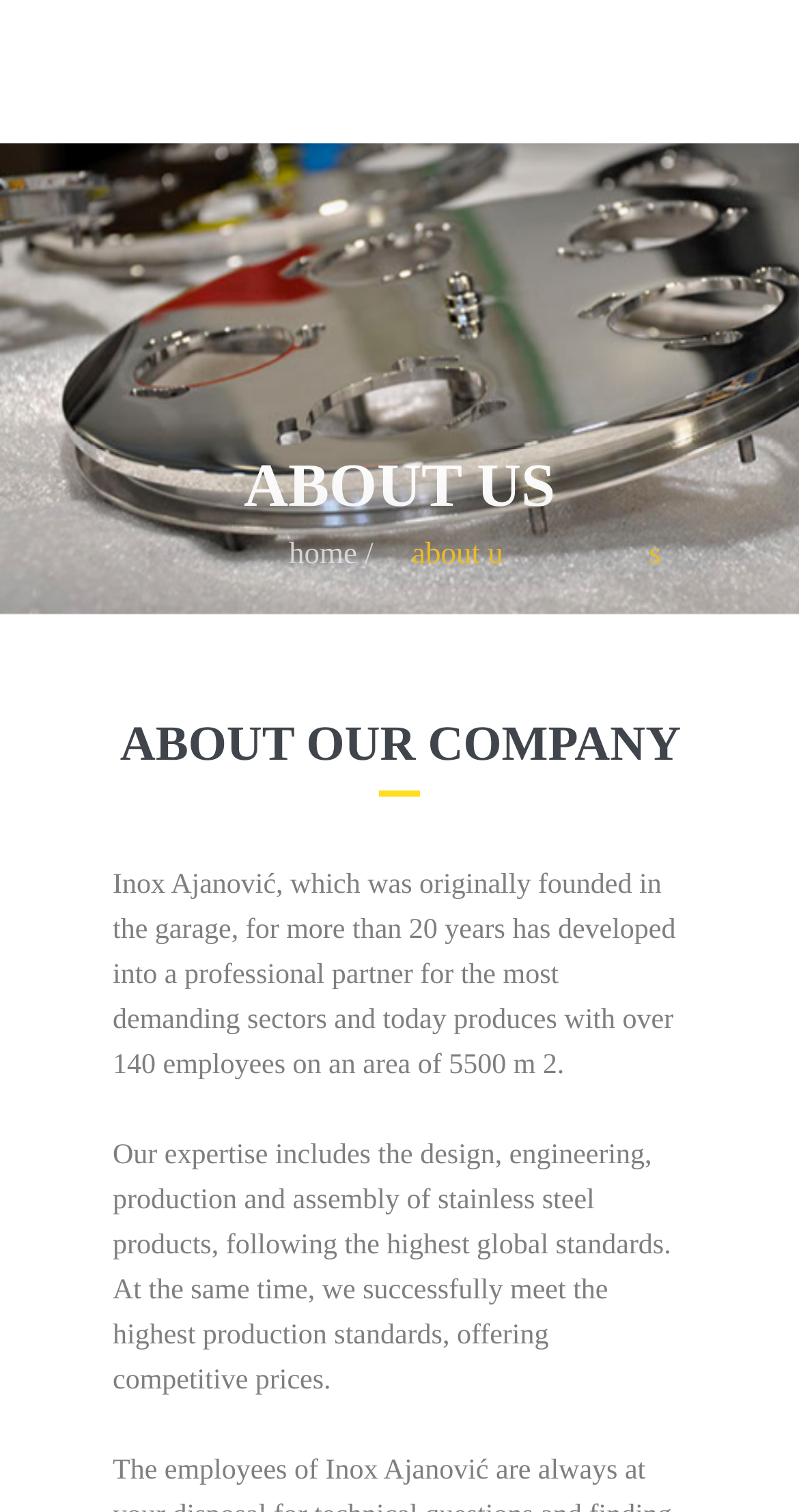Provide the bounding box coordinates of the HTML element this sentence describes: "About us".

[0.026, 0.15, 0.333, 0.202]